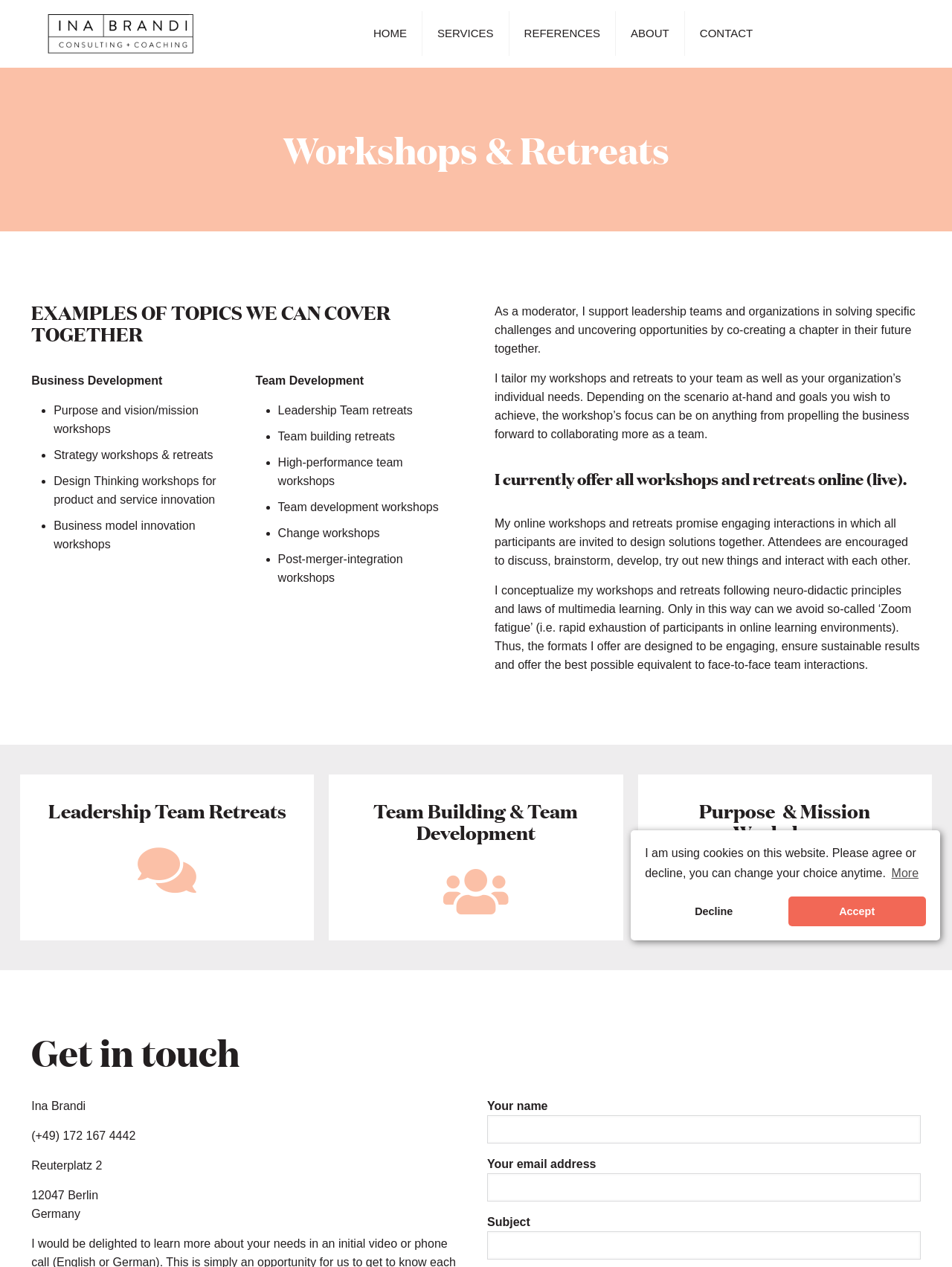Determine the bounding box coordinates of the clickable element to complete this instruction: "Click the 'REFERENCES' link". Provide the coordinates in the format of four float numbers between 0 and 1, [left, top, right, bottom].

[0.535, 0.0, 0.647, 0.053]